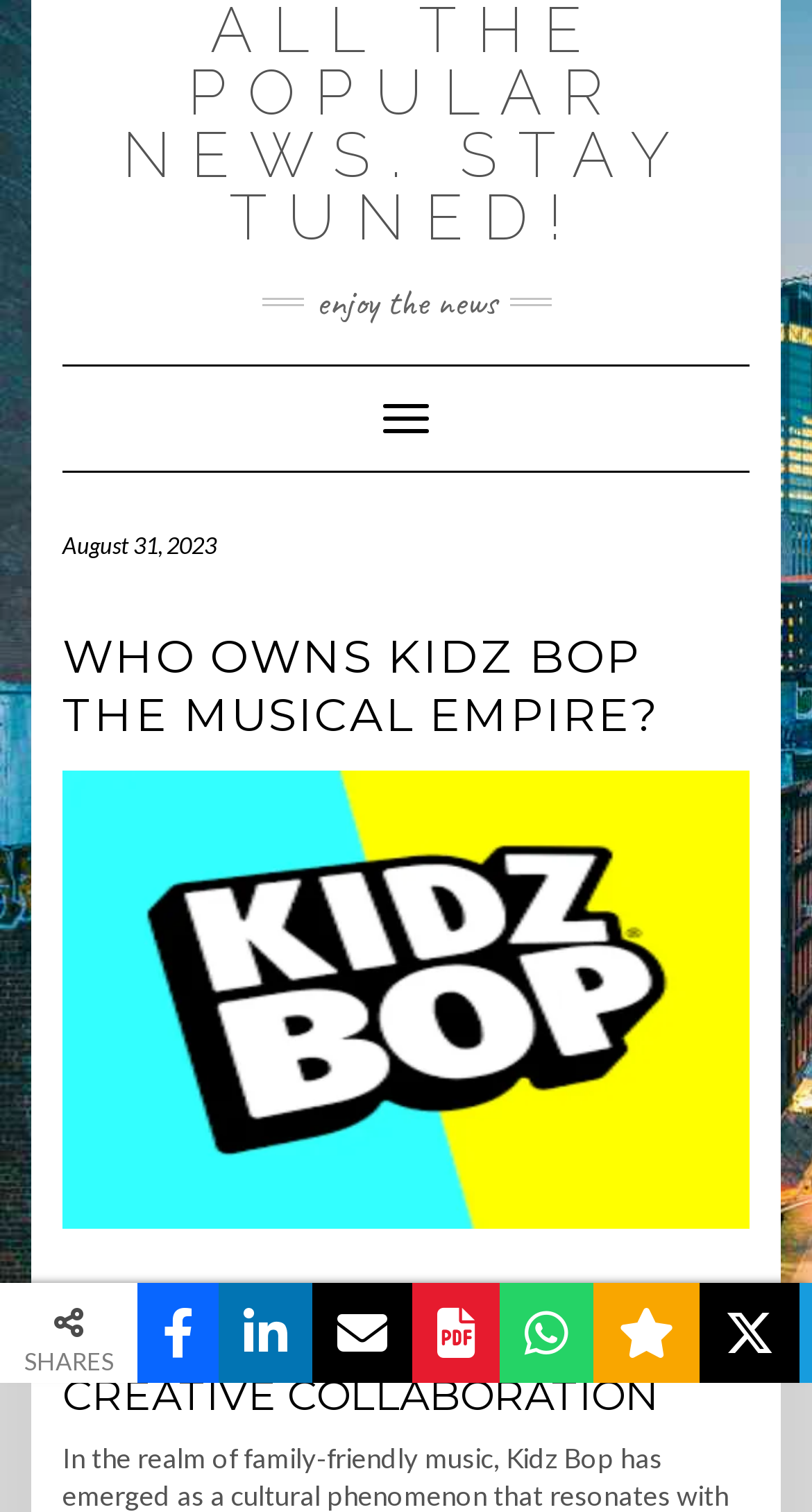What is the main topic of the article?
Please give a detailed and elaborate explanation in response to the question.

I determined the main topic of the article by reading the heading elements, which mentioned 'Kidz Bop' as the main subject. The heading elements are 'WHO OWNS KIDZ BOP THE MUSICAL EMPIRE?' and 'KIDZ BOP: SHAPED BY COLLECTIVE OWNERSHIP AND CREATIVE COLLABORATION'.